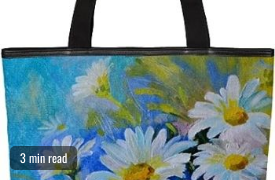Offer a detailed explanation of the image's components.

This vibrant tote bag, adorned with a beautiful floral design featuring white daisies against a striking blue background, is both stylish and practical. Ideal for everyday use, it captures the essence of spring with its colorful depiction. The bag is designed with sturdy black handles for comfort and durability, making it perfect for carrying groceries, beach essentials, or personal items. The caption indicates a reading time of approximately 3 minutes, suggesting this bag is part of an article or blog post that discusses travel, packing tips, or fashion accessories. Its eye-catching artwork adds a touch of charm, making it a delightful addition to any collection.